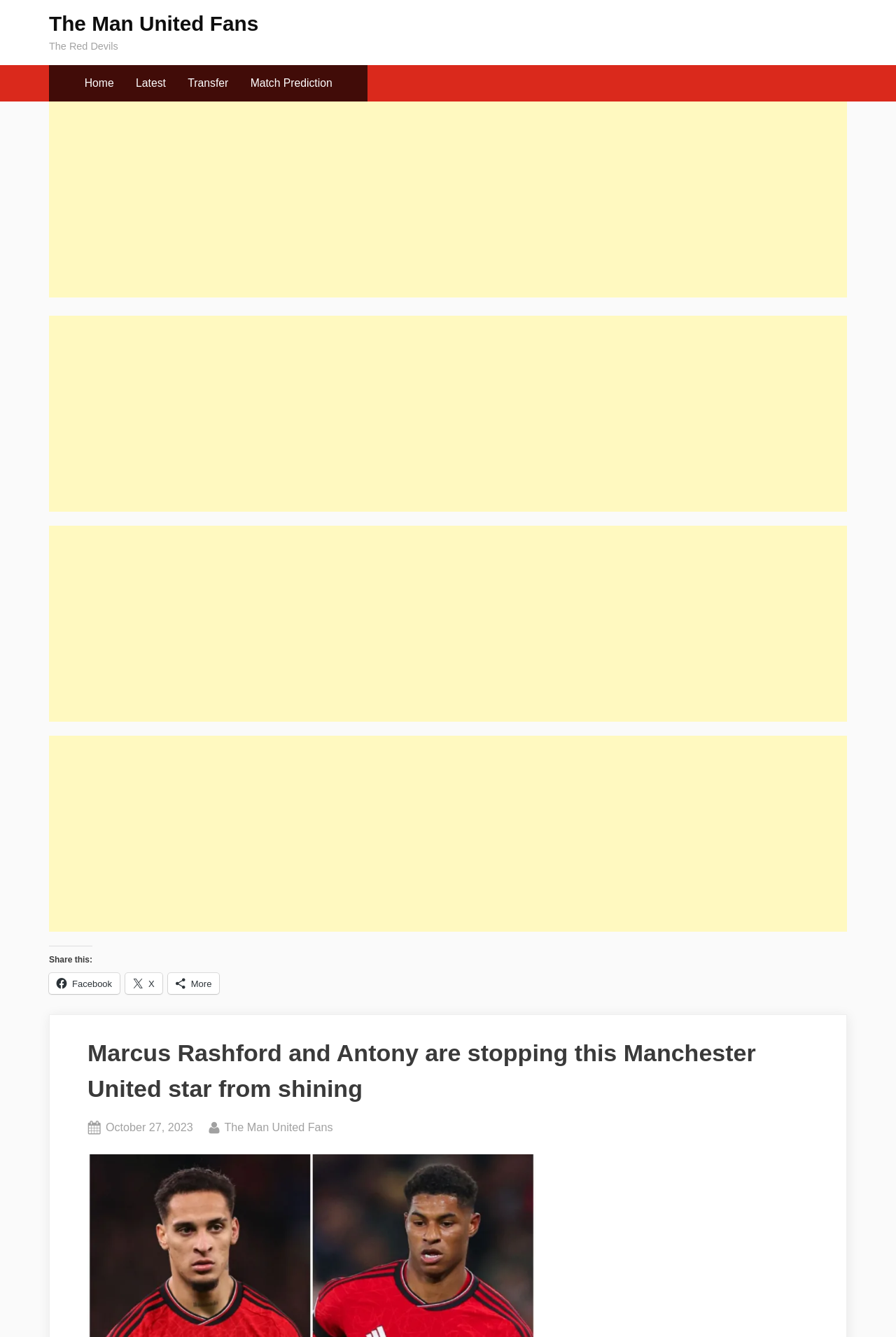Create a detailed narrative of the webpage’s visual and textual elements.

The webpage appears to be a news article or blog post about Manchester United, a football club. At the top, there is a link to download the "Man United Fans" app, followed by a static text "The Red Devils". 

Below this, there is a primary navigation menu with four links: "Home", "Latest", "Transfer", and "Match Prediction". 

The main content of the webpage is an article with a heading "Marcus Rashford and Antony are stopping this Manchester United star from shining". The article has a posted date of October 27, 2023, and is attributed to "The Man United Fans". 

There are several advertisements scattered throughout the webpage, each contained within an iframe. These advertisements are positioned at various points, including above and below the main article content. 

At the bottom of the webpage, there are social media sharing links, including Facebook, X, and More.